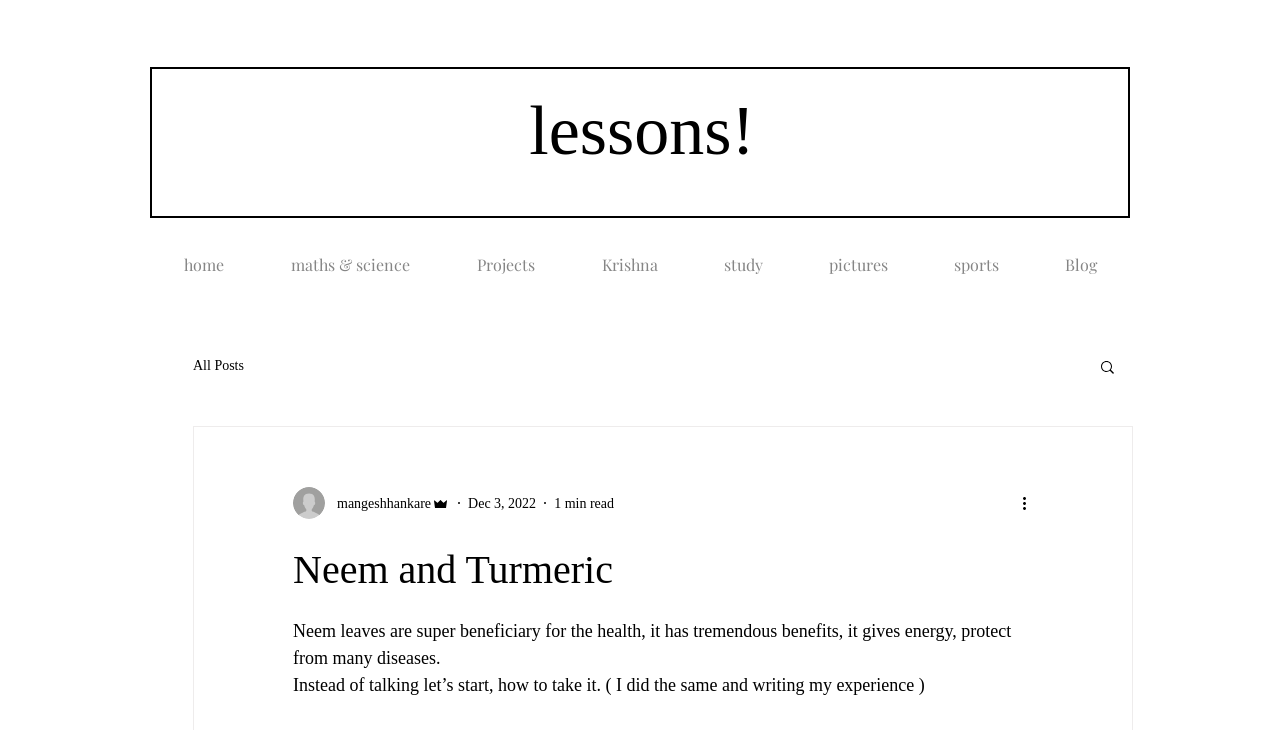Respond to the following question using a concise word or phrase: 
How long does it take to read this blog post?

1 min